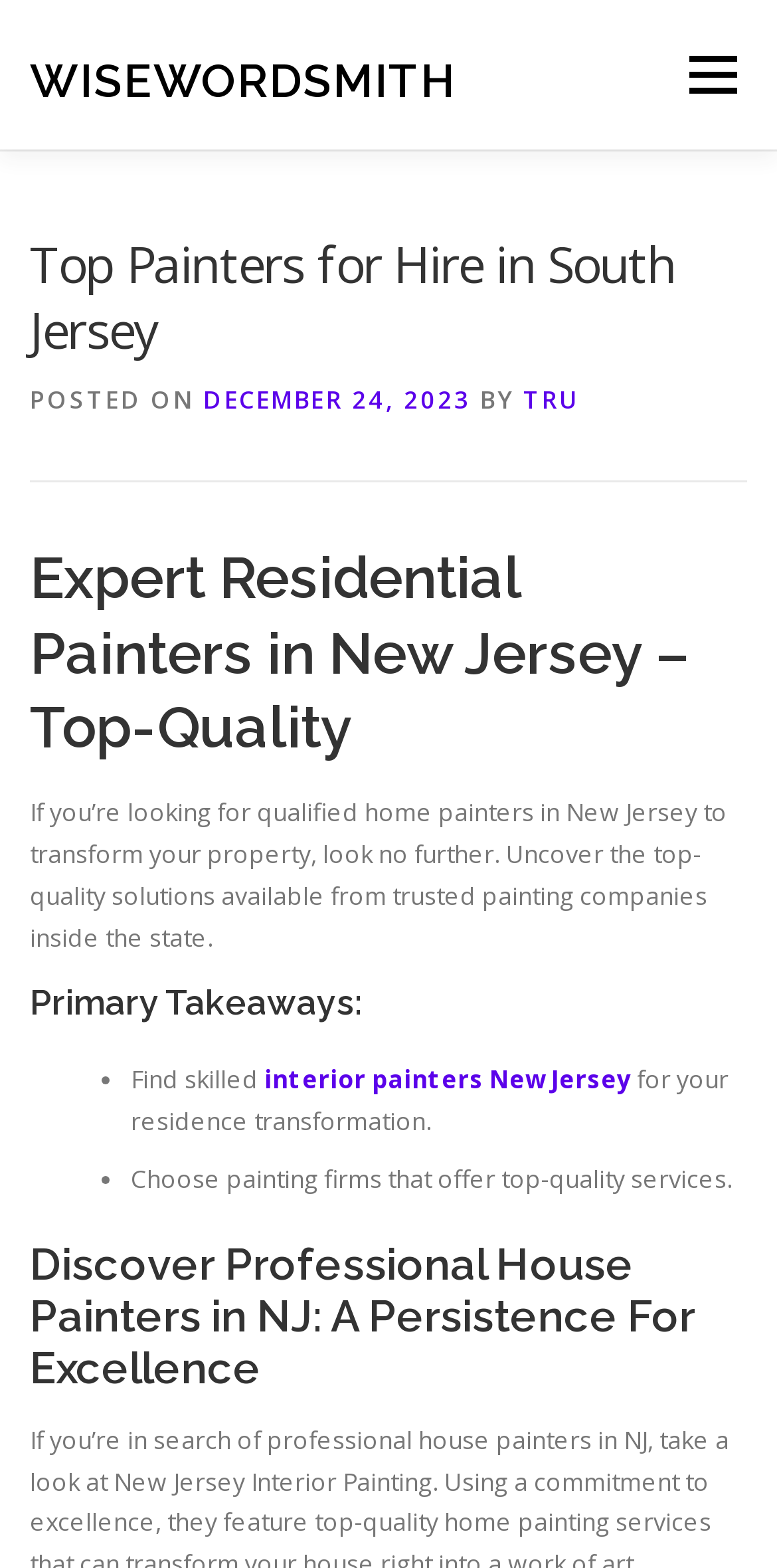Identify the bounding box of the HTML element described as: "WiseWordsmith".

[0.038, 0.034, 0.587, 0.068]